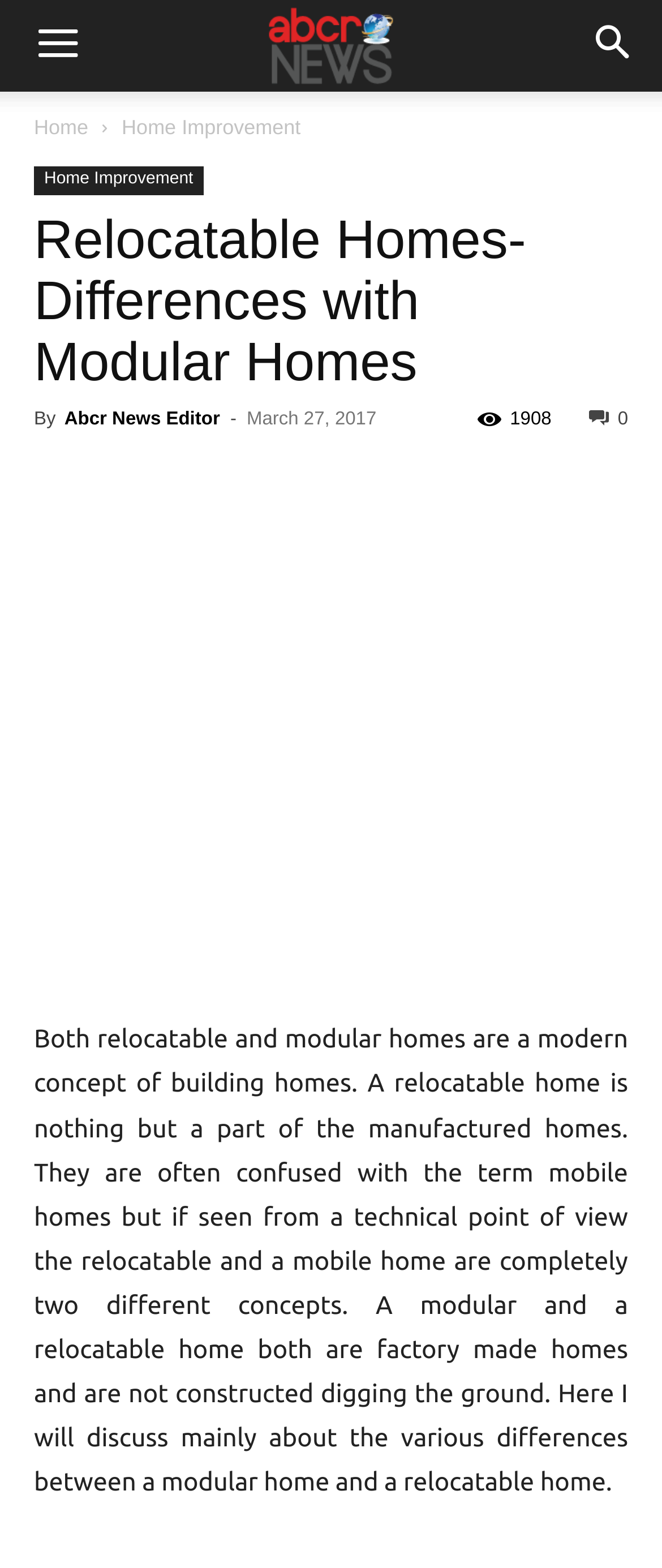What is the principal heading displayed on the webpage?

Relocatable Homes- Differences with Modular Homes